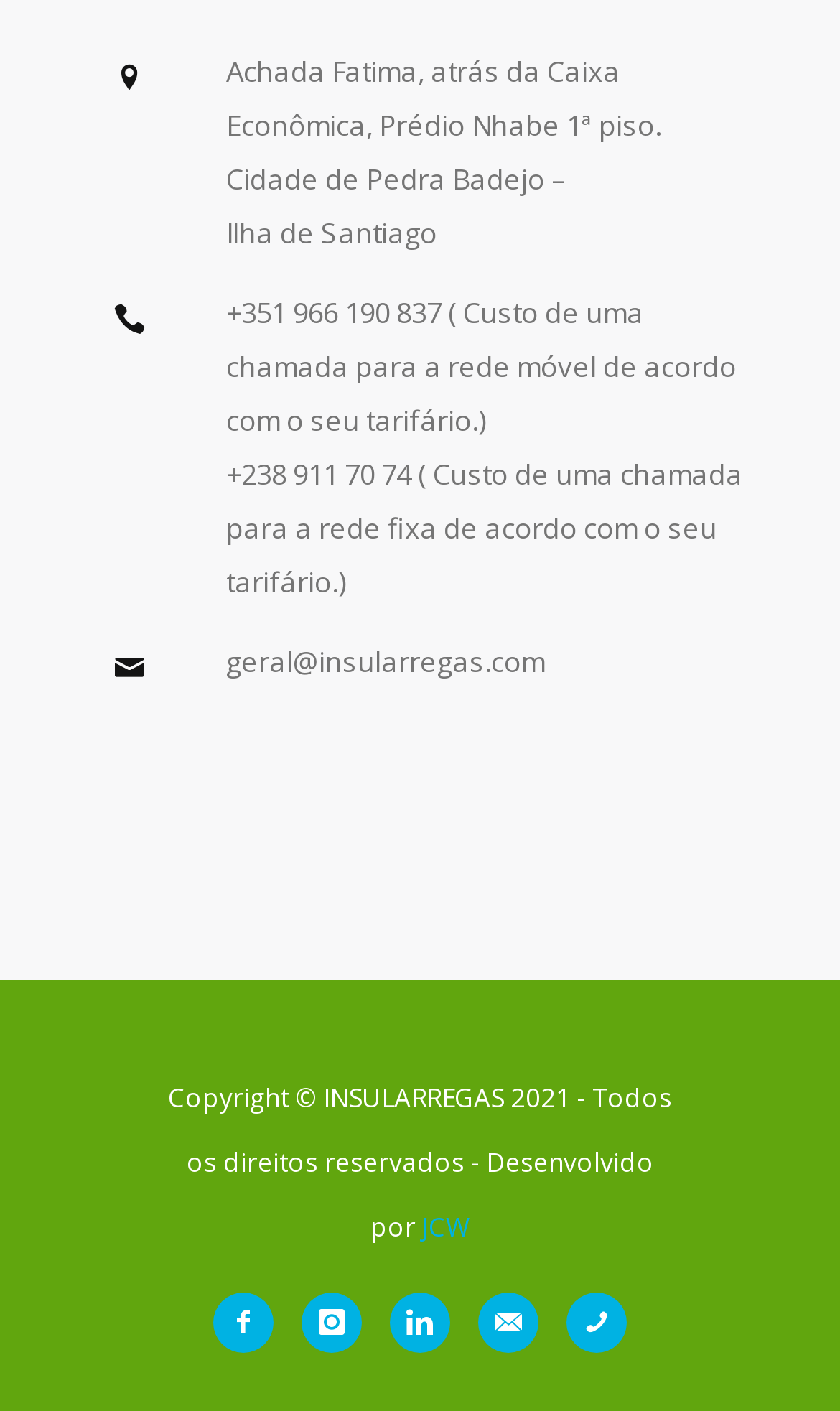Please identify the bounding box coordinates of where to click in order to follow the instruction: "Check the LinkedIn profile".

[0.464, 0.916, 0.562, 0.959]